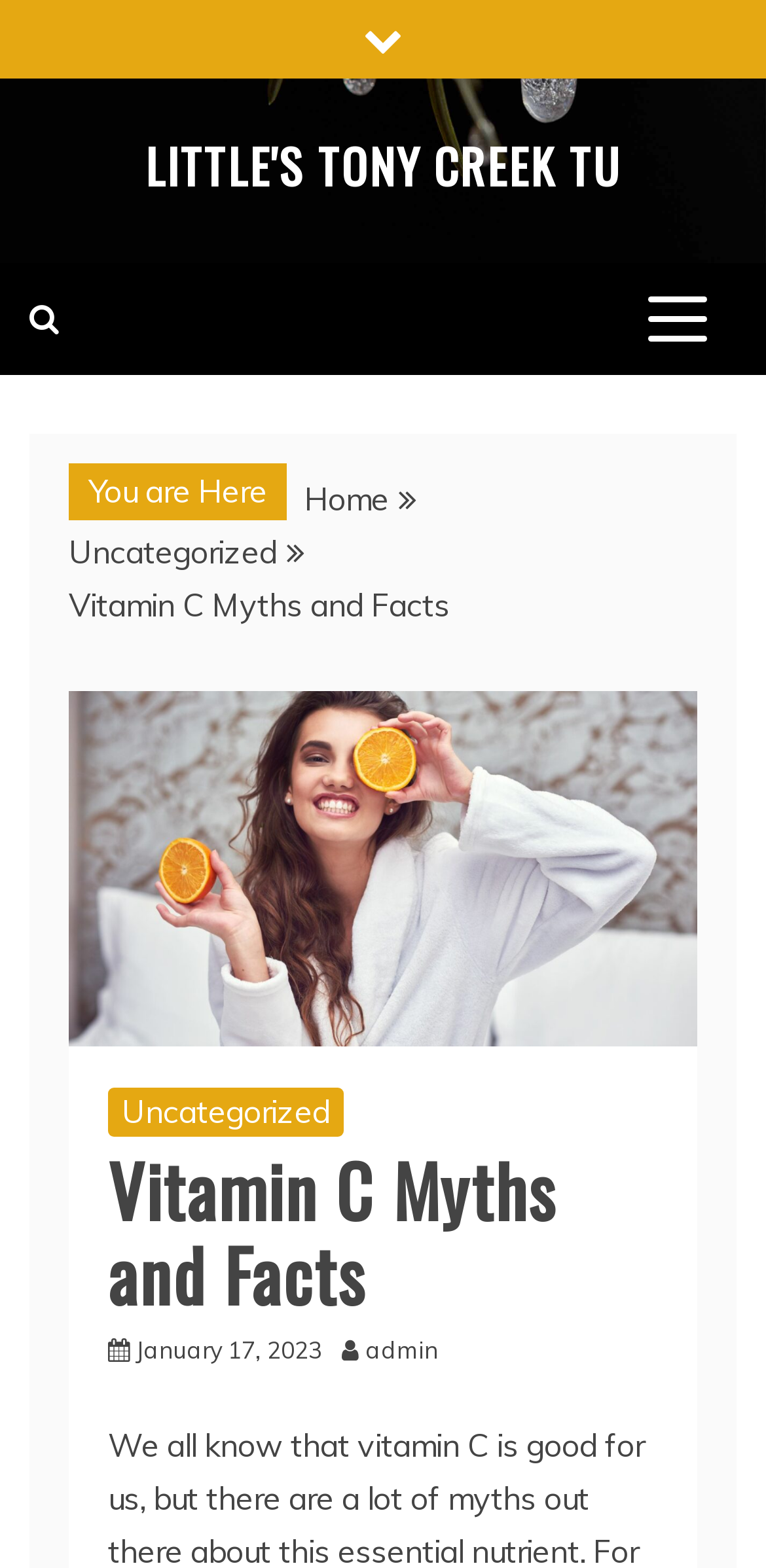Please answer the following question using a single word or phrase: 
What is the category of the current post?

Uncategorized